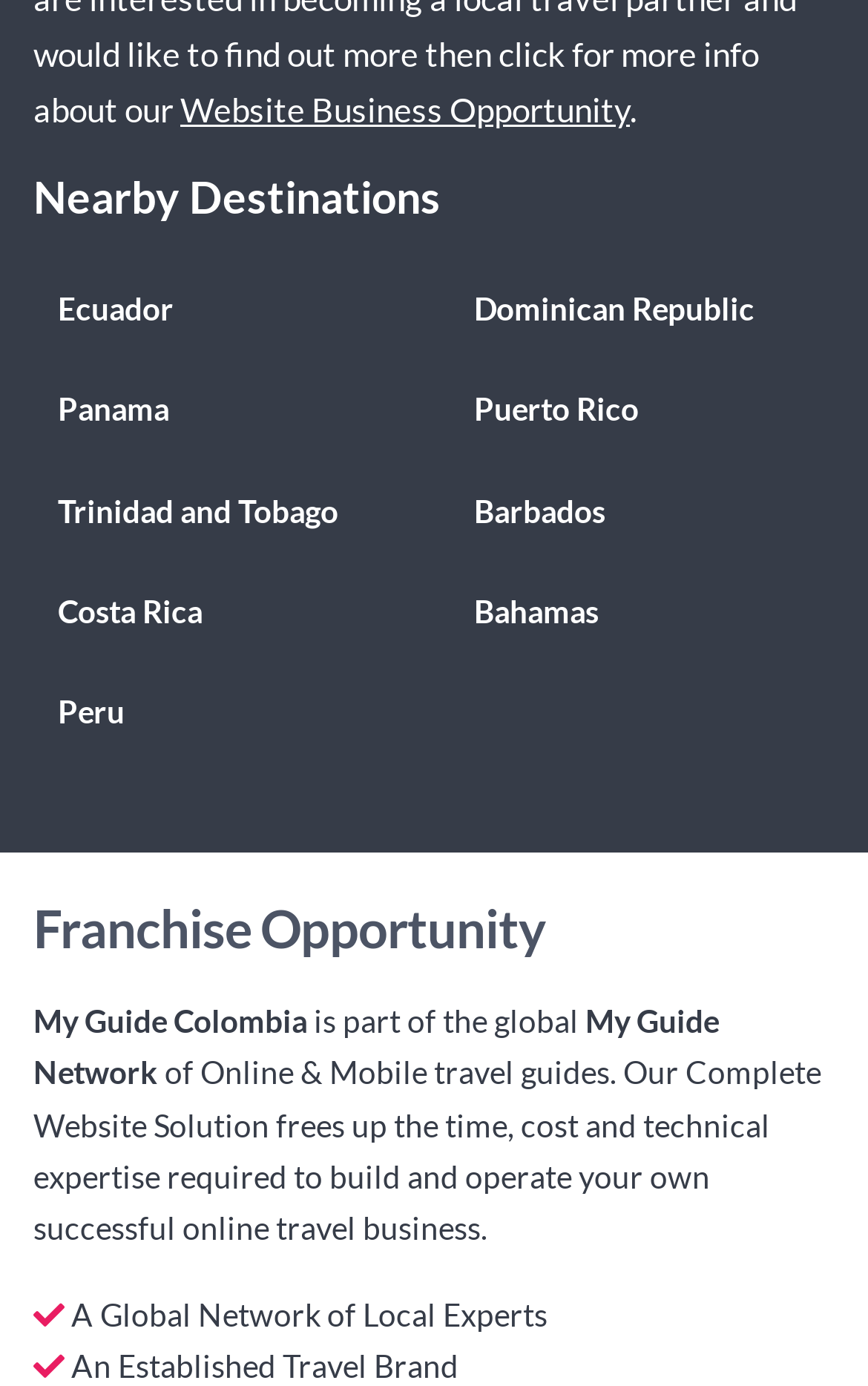What is the business opportunity mentioned?
Based on the visual content, answer with a single word or a brief phrase.

Franchise Opportunity